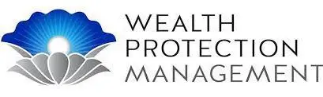What services does Wealth Protection Management provide?
Could you give a comprehensive explanation in response to this question?

The company provides comprehensive financial management services, particularly in areas such as divorce financial planning, mediation, and wealth preservation, as stated in the logo description.